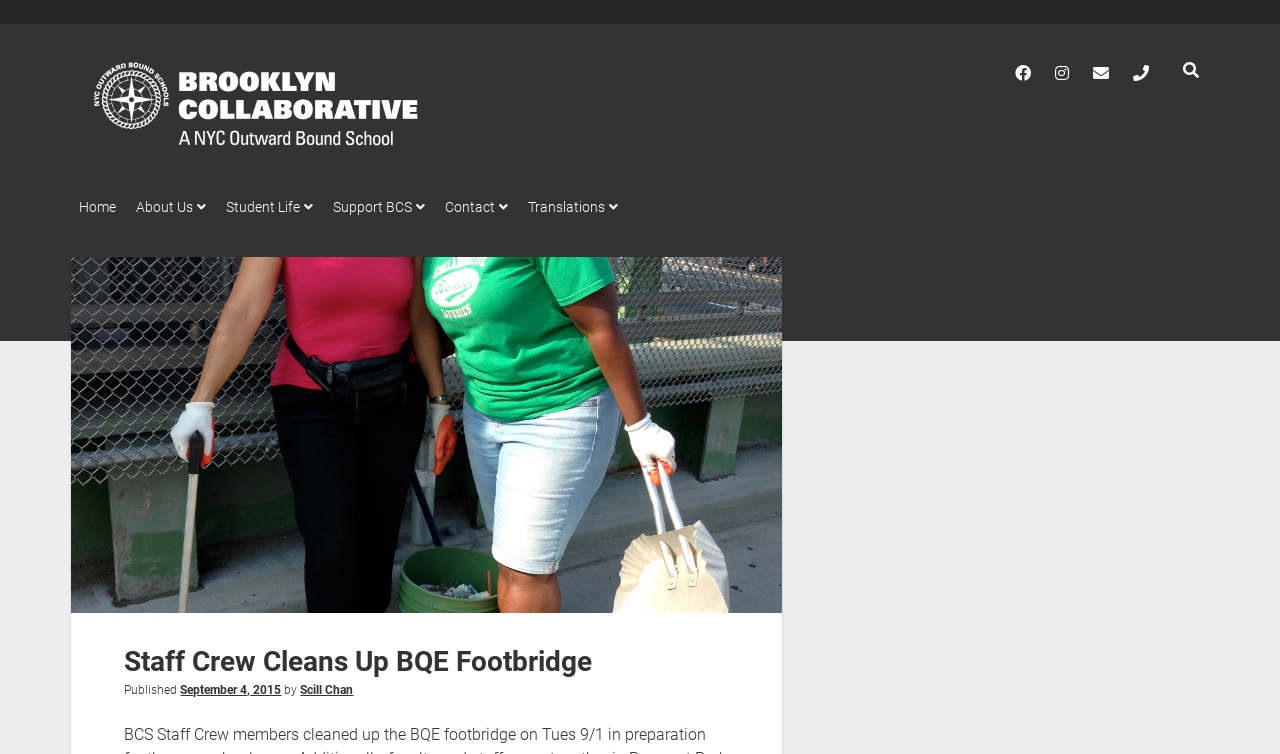Identify and provide the title of the webpage.

Staff Crew Cleans Up BQE Footbridge